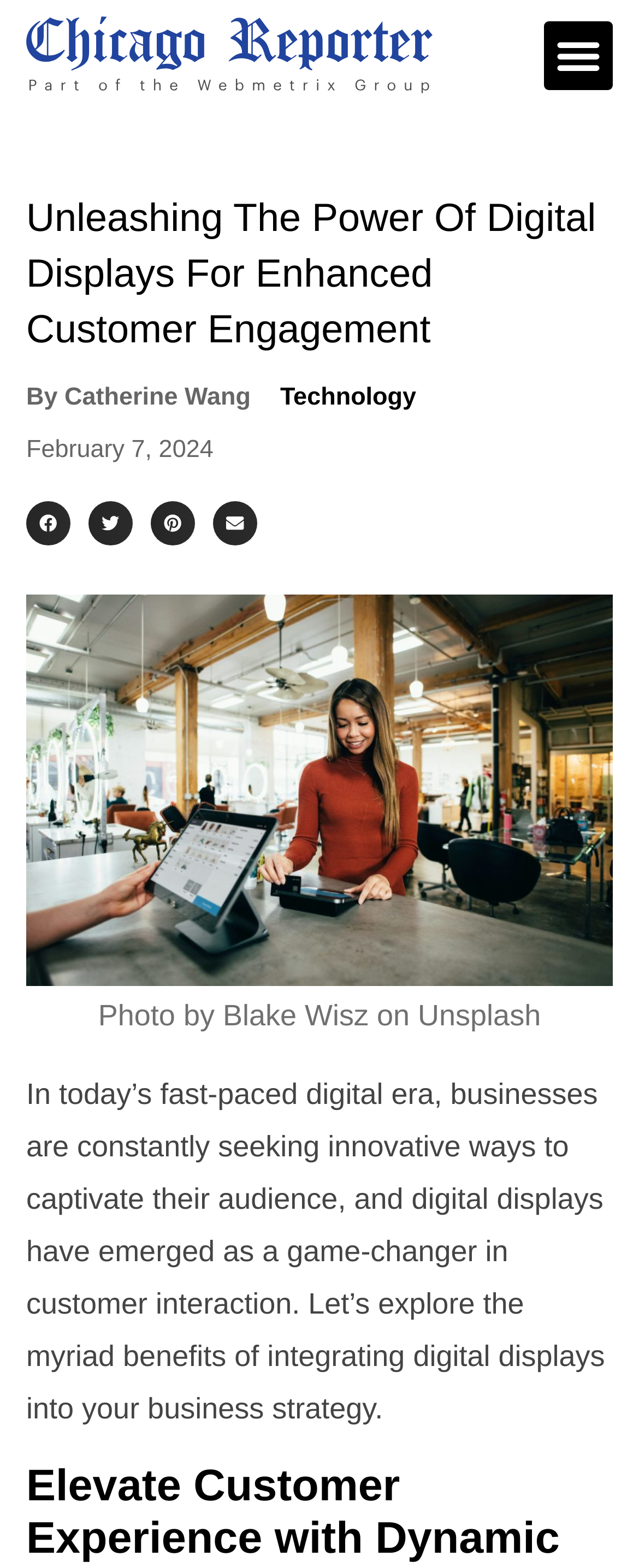Given the element description: "Technology", predict the bounding box coordinates of this UI element. The coordinates must be four float numbers between 0 and 1, given as [left, top, right, bottom].

[0.438, 0.245, 0.651, 0.262]